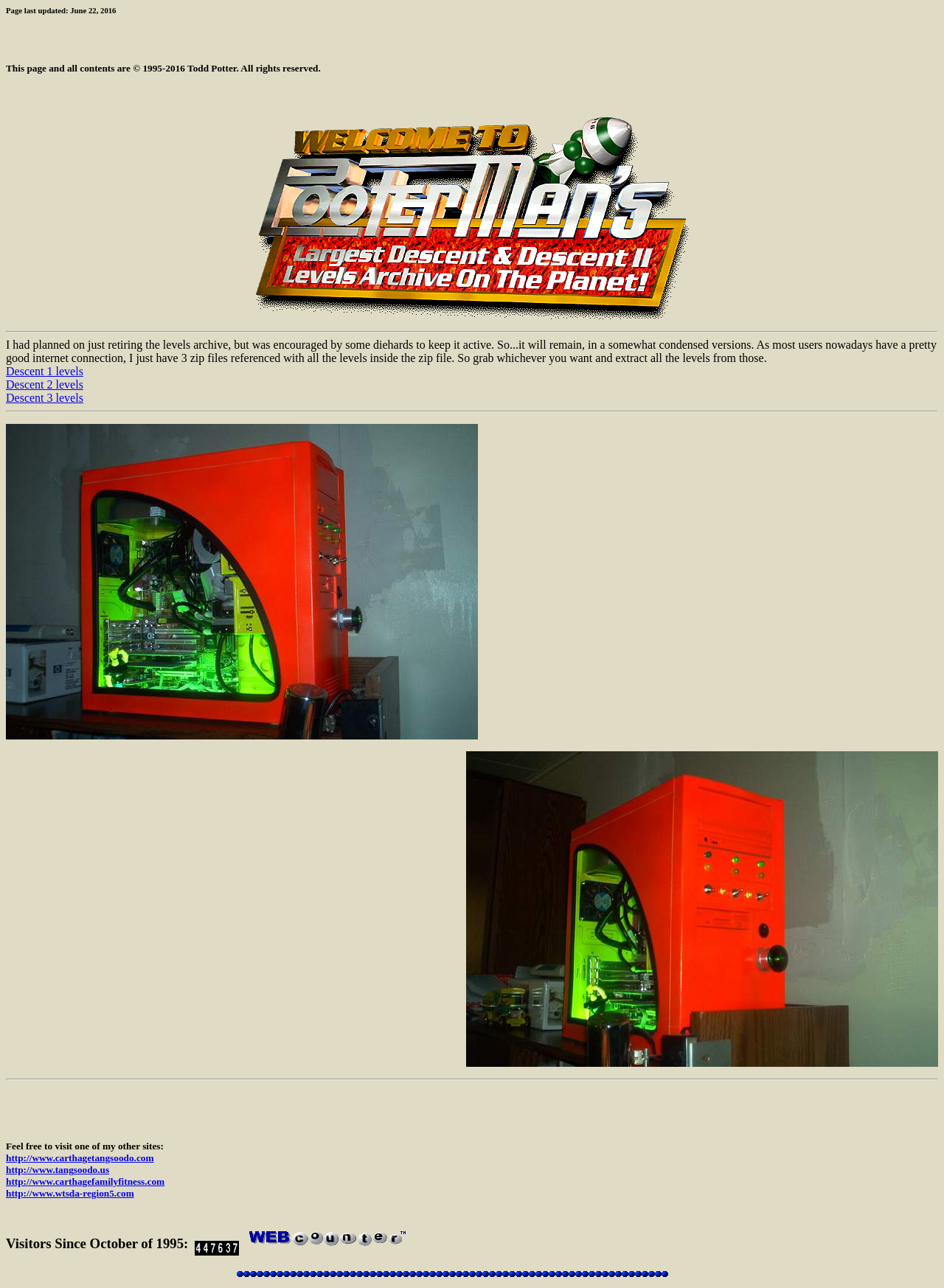Predict the bounding box of the UI element based on the description: "Descent 2 levels". The coordinates should be four float numbers between 0 and 1, formatted as [left, top, right, bottom].

[0.006, 0.294, 0.088, 0.304]